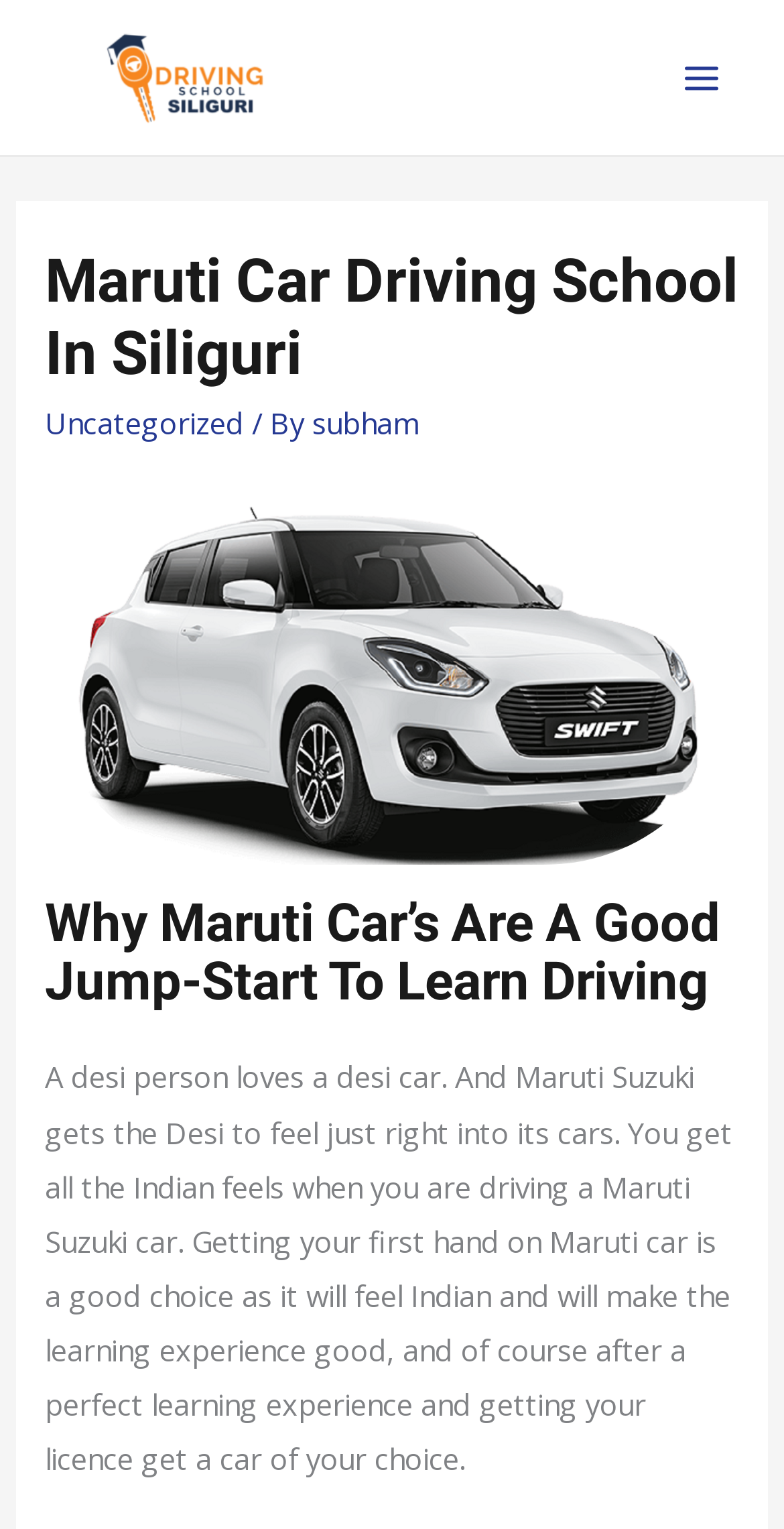What is the purpose of getting a Maruti car as a first car?
Based on the image, provide your answer in one word or phrase.

Good learning experience